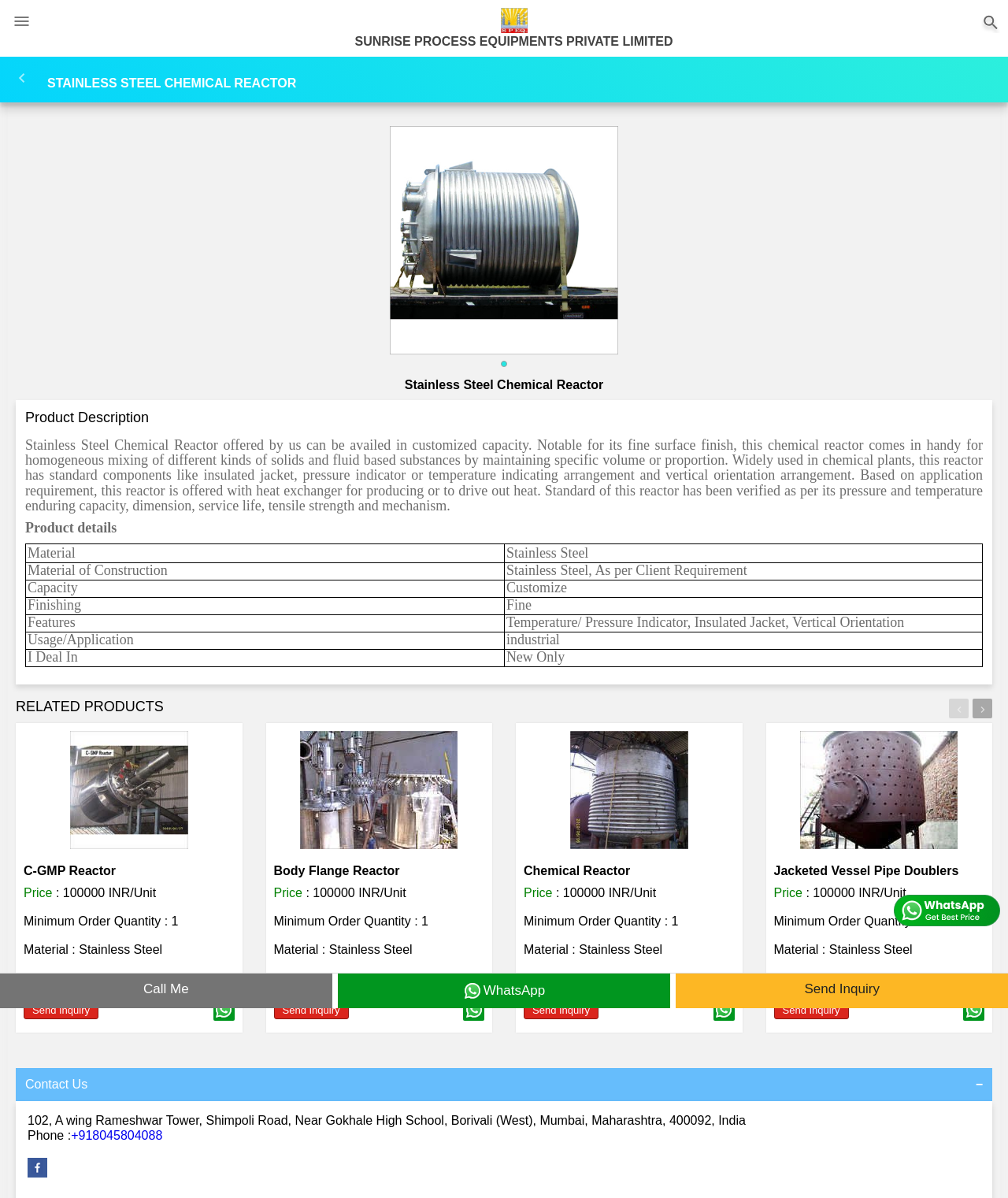What is the price of the chemical reactor?
Using the image, provide a concise answer in one word or a short phrase.

100000 INR/Unit